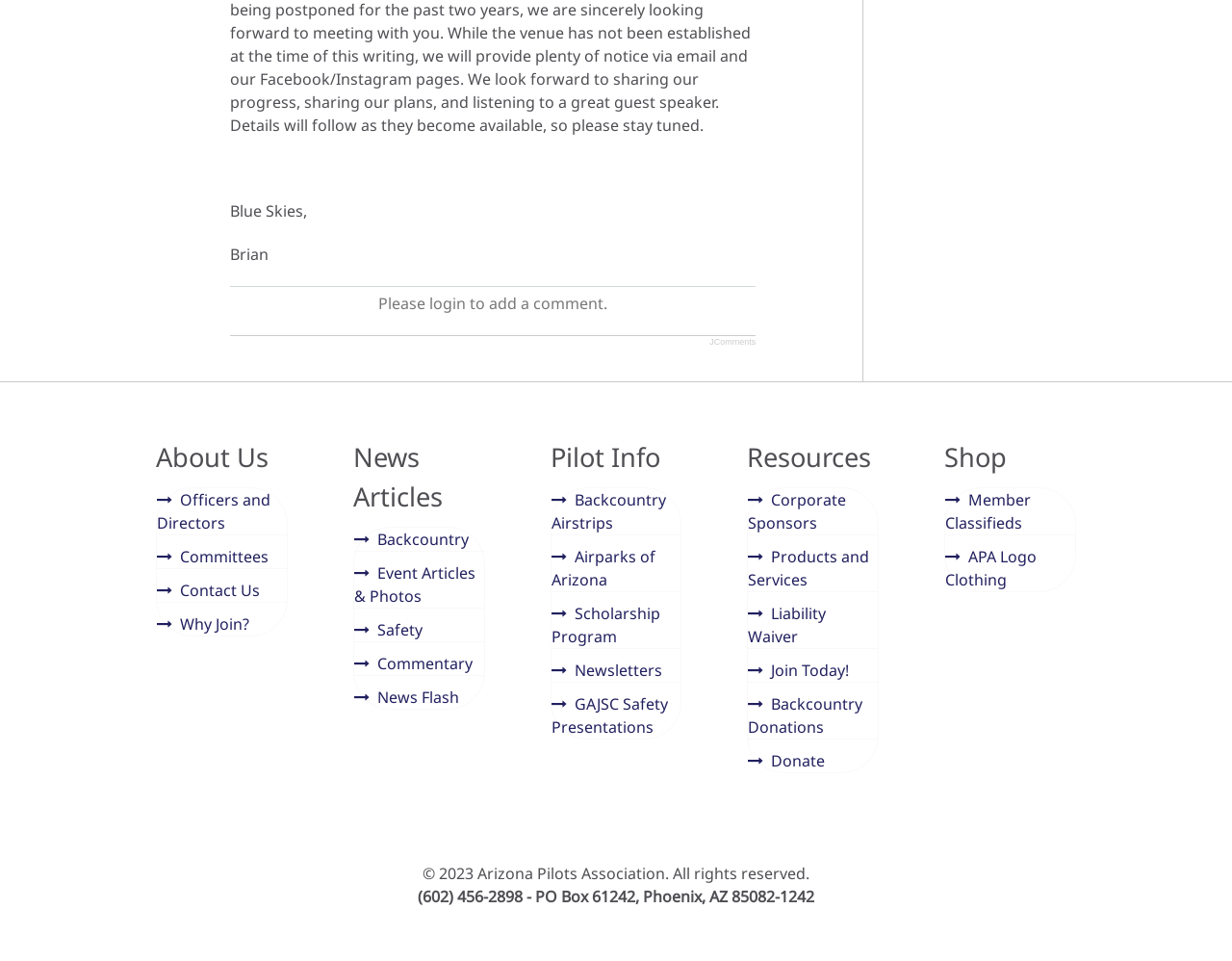Please identify the bounding box coordinates of where to click in order to follow the instruction: "View 'Backcountry Airstrips'".

[0.447, 0.508, 0.553, 0.556]